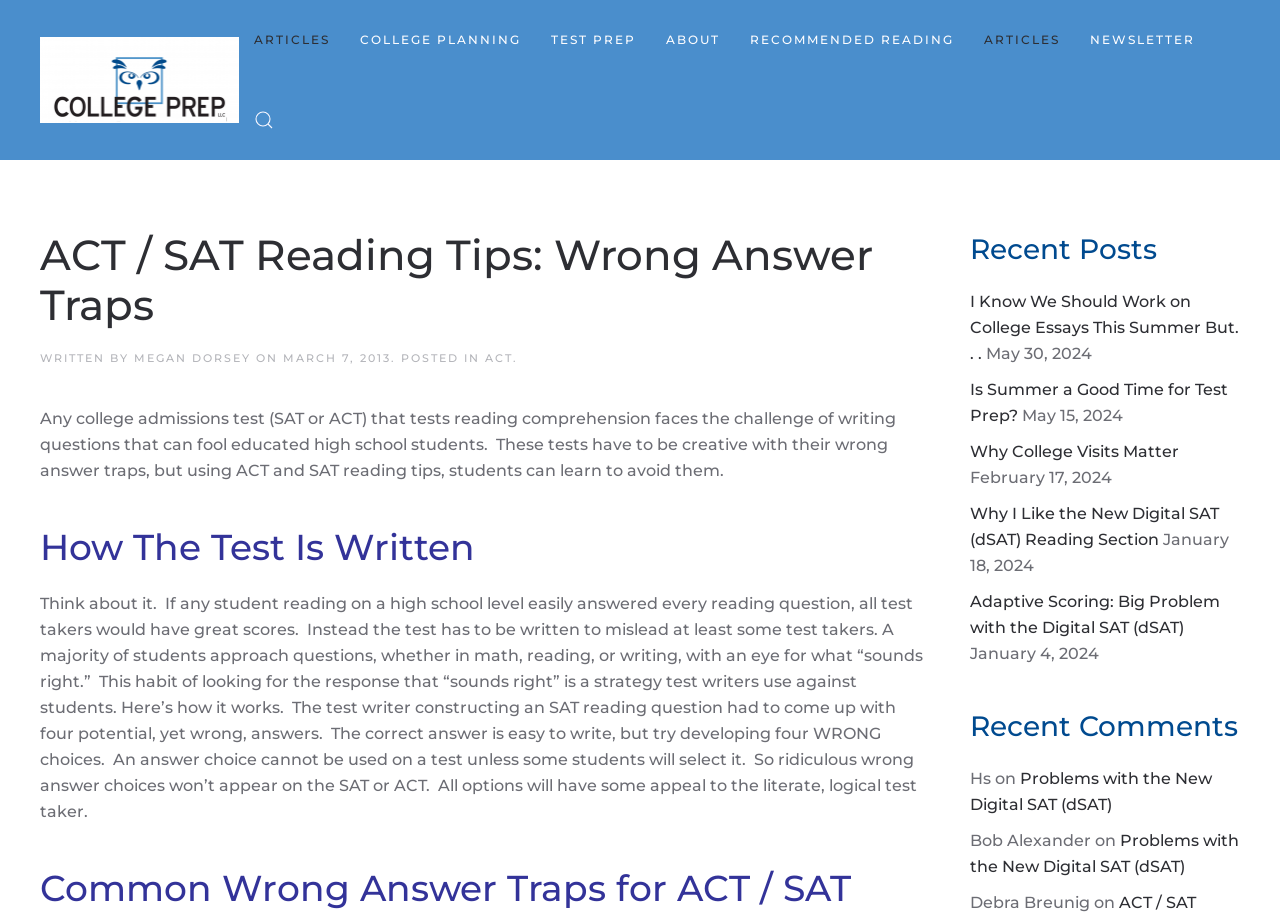What is the main topic of the article?
Please respond to the question with a detailed and thorough explanation.

The main topic of the article can be inferred from the title and the content of the webpage. The title mentions 'ACT / SAT Reading Tips' and the article discusses strategies for avoiding wrong answer traps in reading comprehension tests, indicating that the main topic is providing tips and advice for students taking these tests.